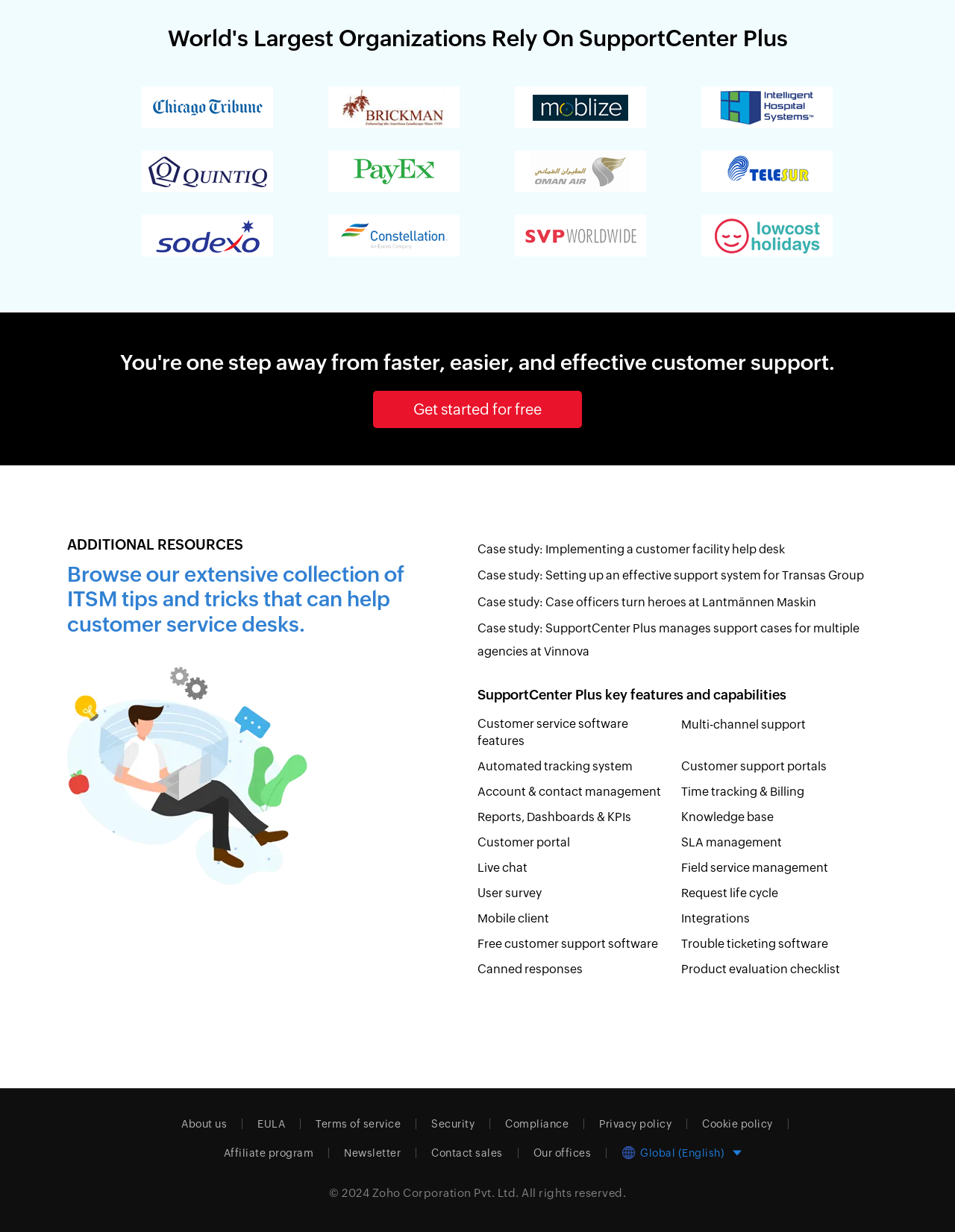What is the title of the section with case studies?
Refer to the image and respond with a one-word or short-phrase answer.

ADDITIONAL RESOURCES